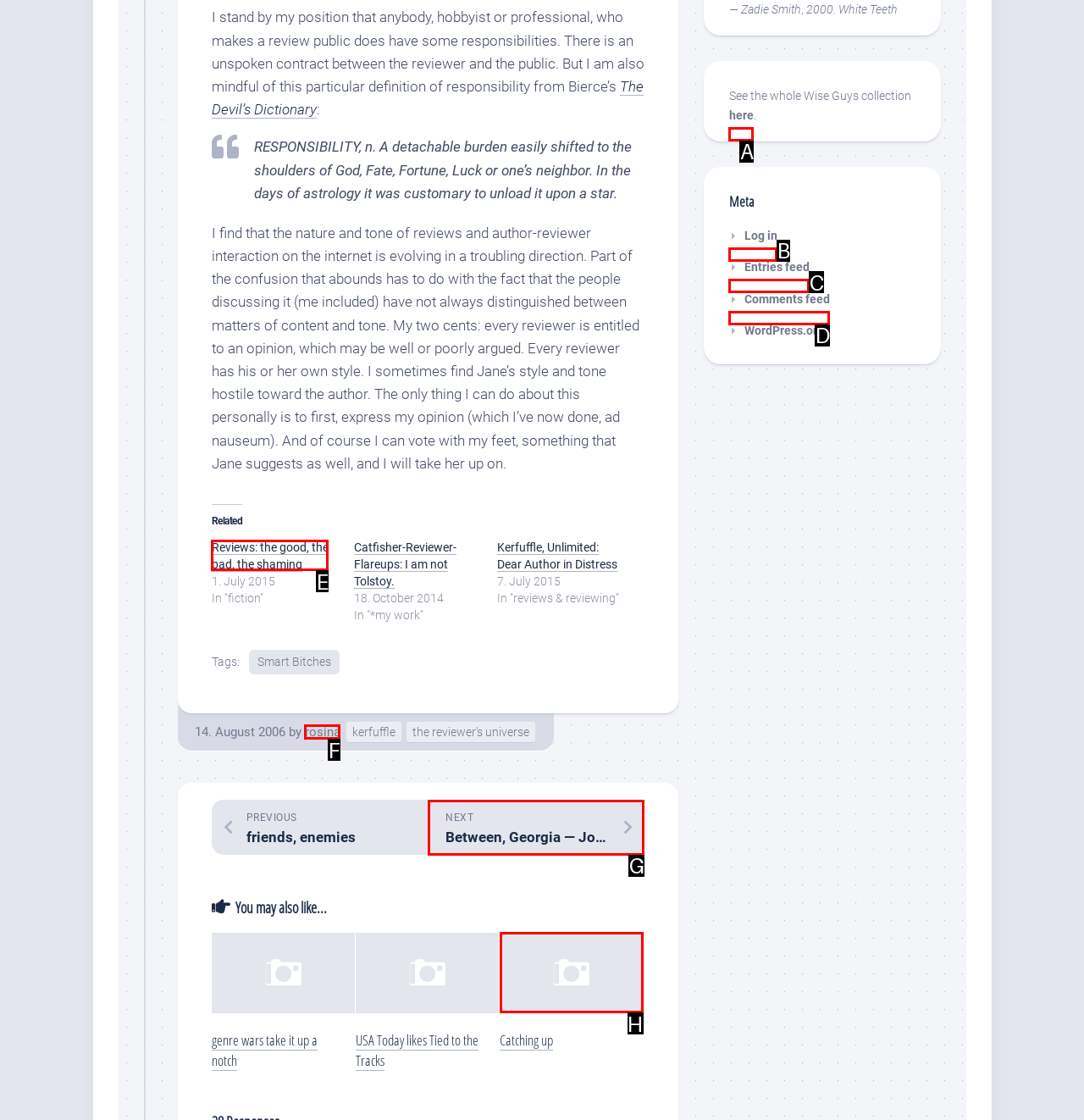Which UI element should you click on to achieve the following task: Visit the page of author 'rosina'? Provide the letter of the correct option.

F